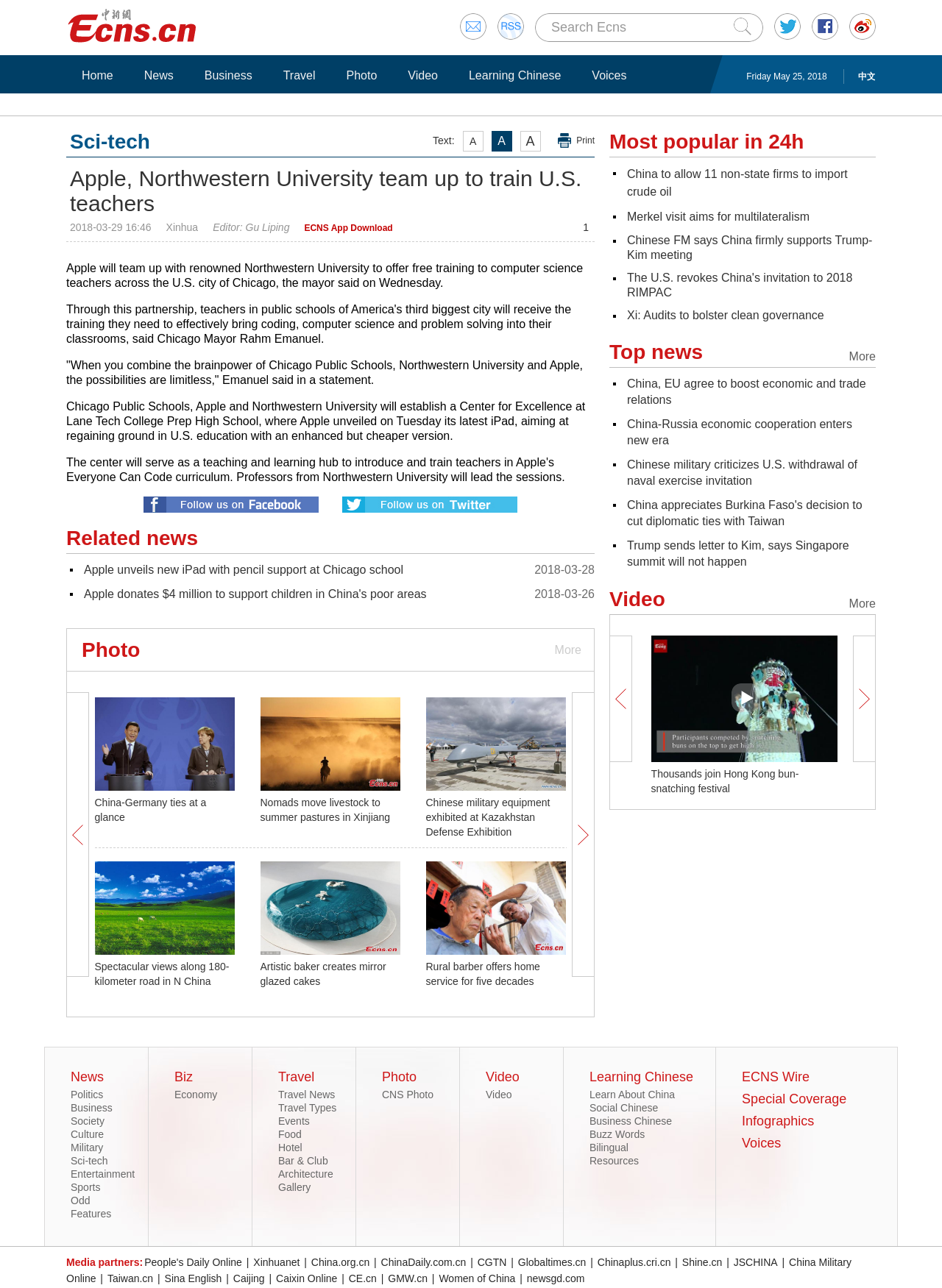Please predict the bounding box coordinates of the element's region where a click is necessary to complete the following instruction: "Download ECNS App". The coordinates should be represented by four float numbers between 0 and 1, i.e., [left, top, right, bottom].

[0.323, 0.173, 0.417, 0.181]